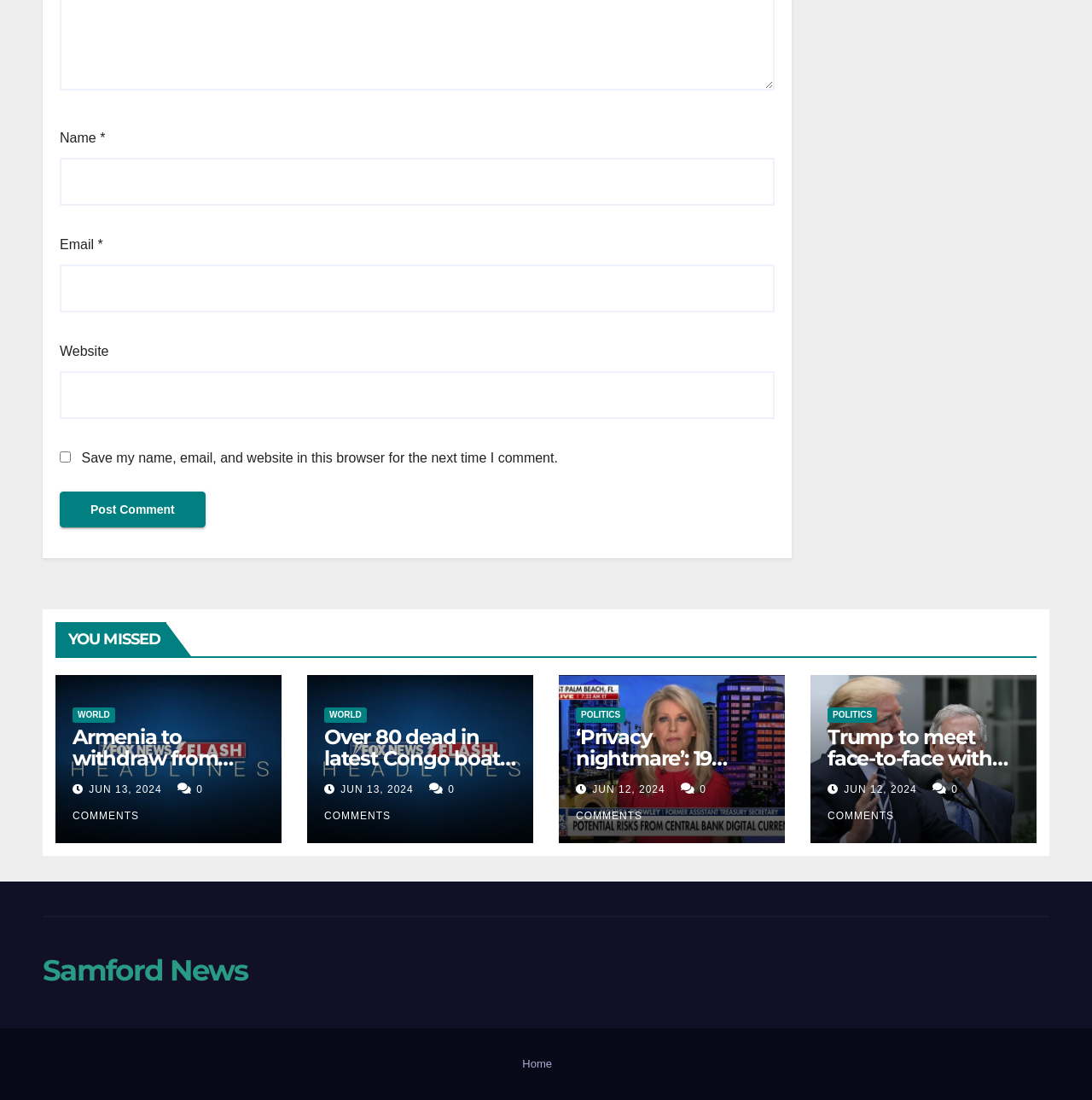How many news articles are displayed on the page?
Please provide a comprehensive answer based on the visual information in the image.

The webpage displays four news articles, each with a heading, a link to the article, and the date and number of comments. The articles are arranged in a vertical list, with each article separated from the others by a small gap.